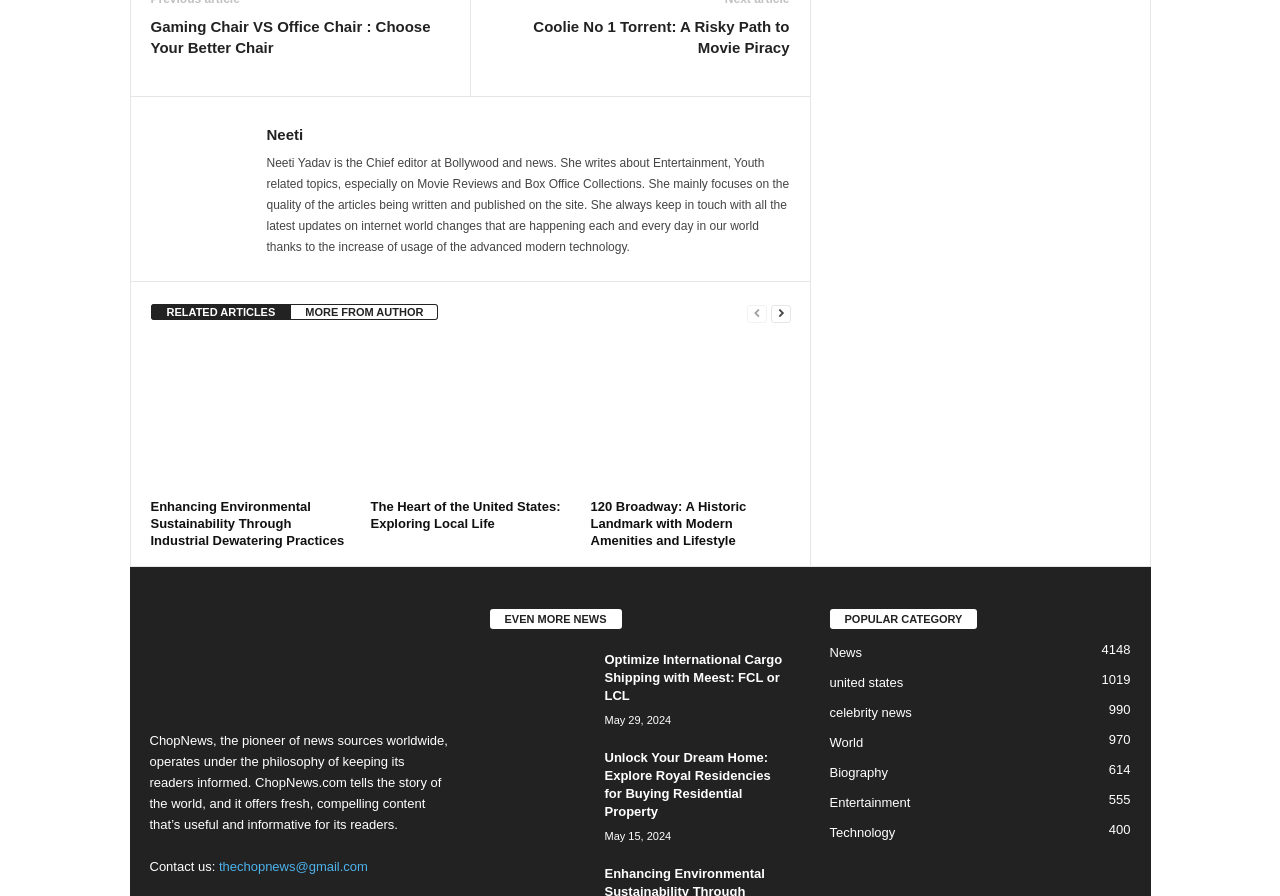Please find the bounding box coordinates of the clickable region needed to complete the following instruction: "Contact us". The bounding box coordinates must consist of four float numbers between 0 and 1, i.e., [left, top, right, bottom].

[0.171, 0.959, 0.287, 0.976]